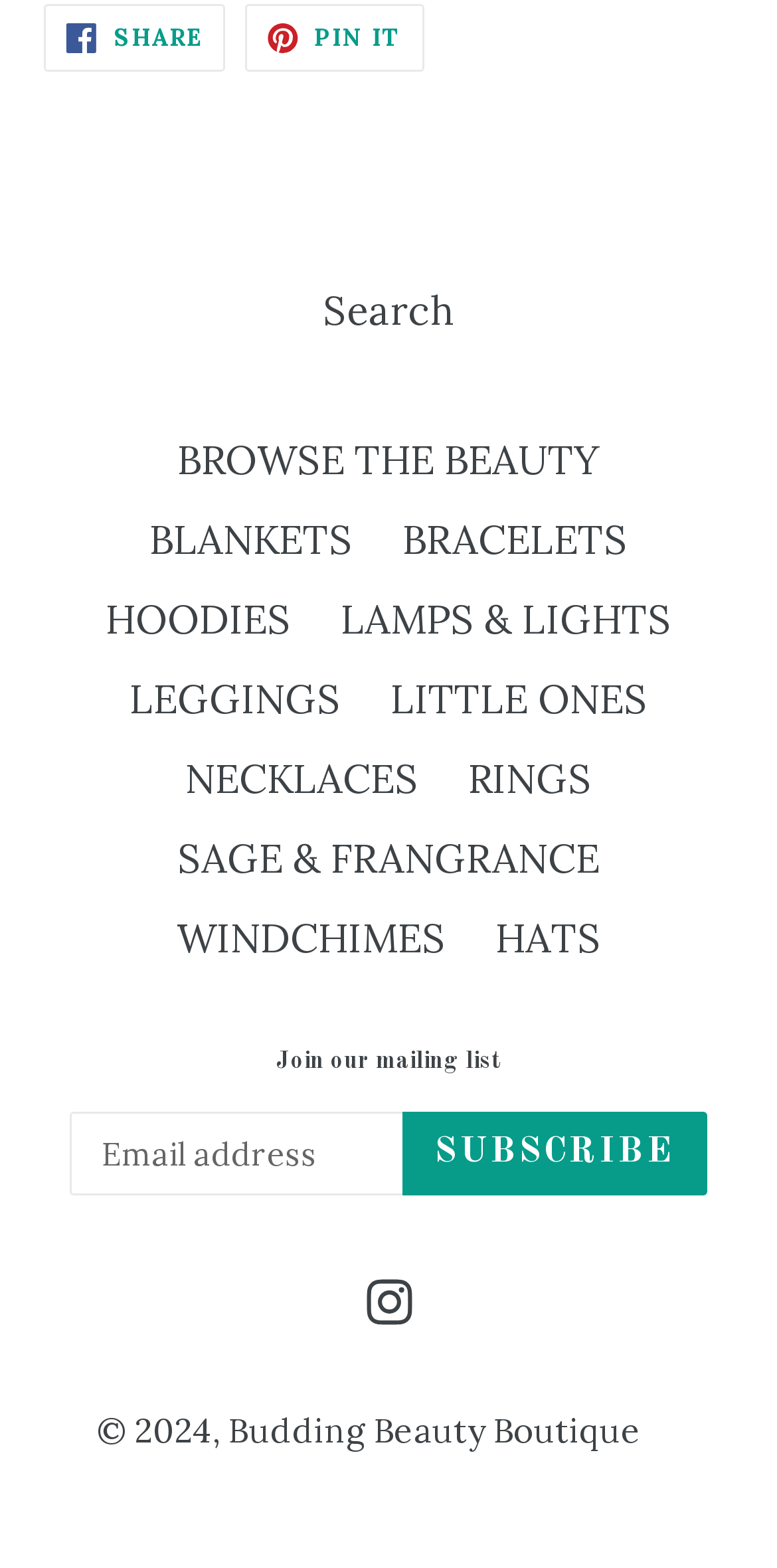Analyze the image and provide a detailed answer to the question: How many social media links are available?

I counted the number of social media links available on the webpage, which are 'SHARE ON FACEBOOK', 'PIN ON PINTEREST', and 'Instagram'. Therefore, there are 2 social media links available.